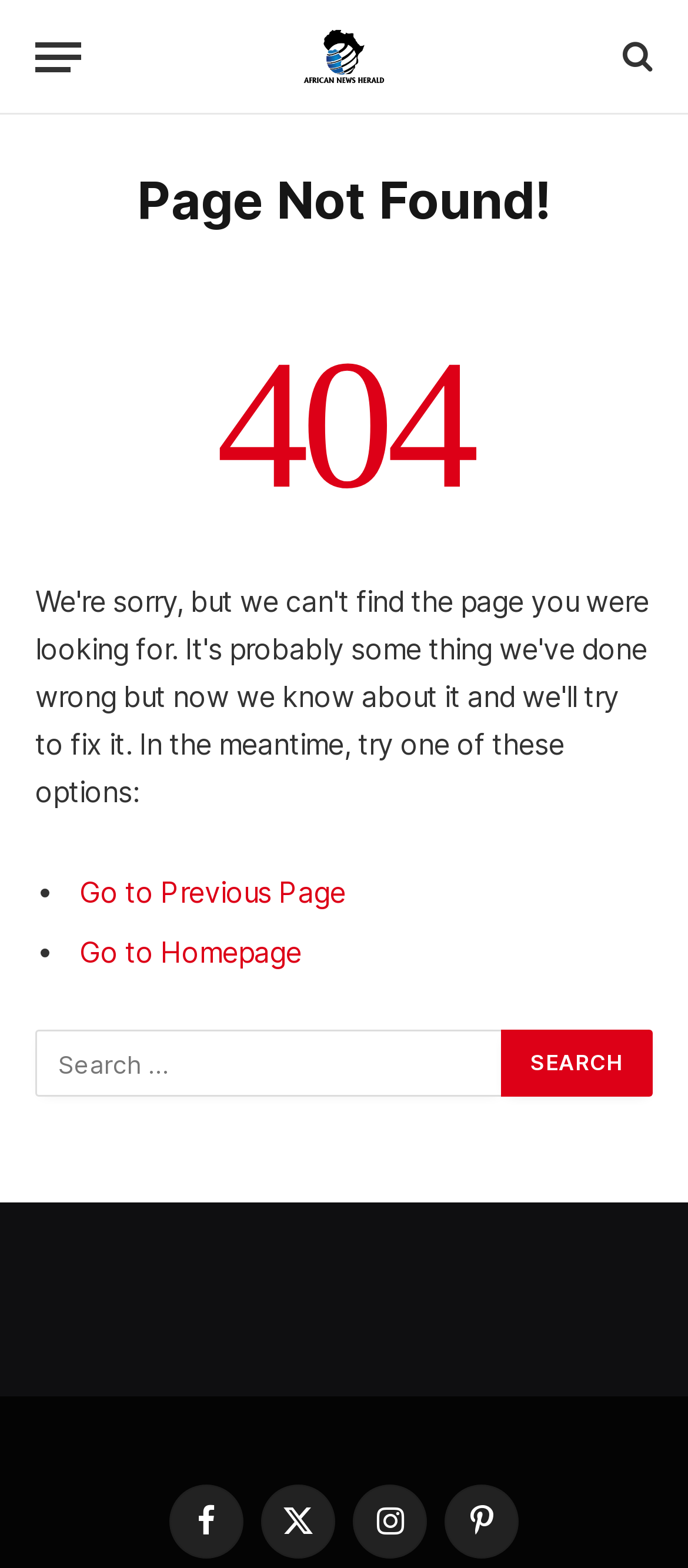Answer the following inquiry with a single word or phrase:
What is the logo of the website?

African News Herald